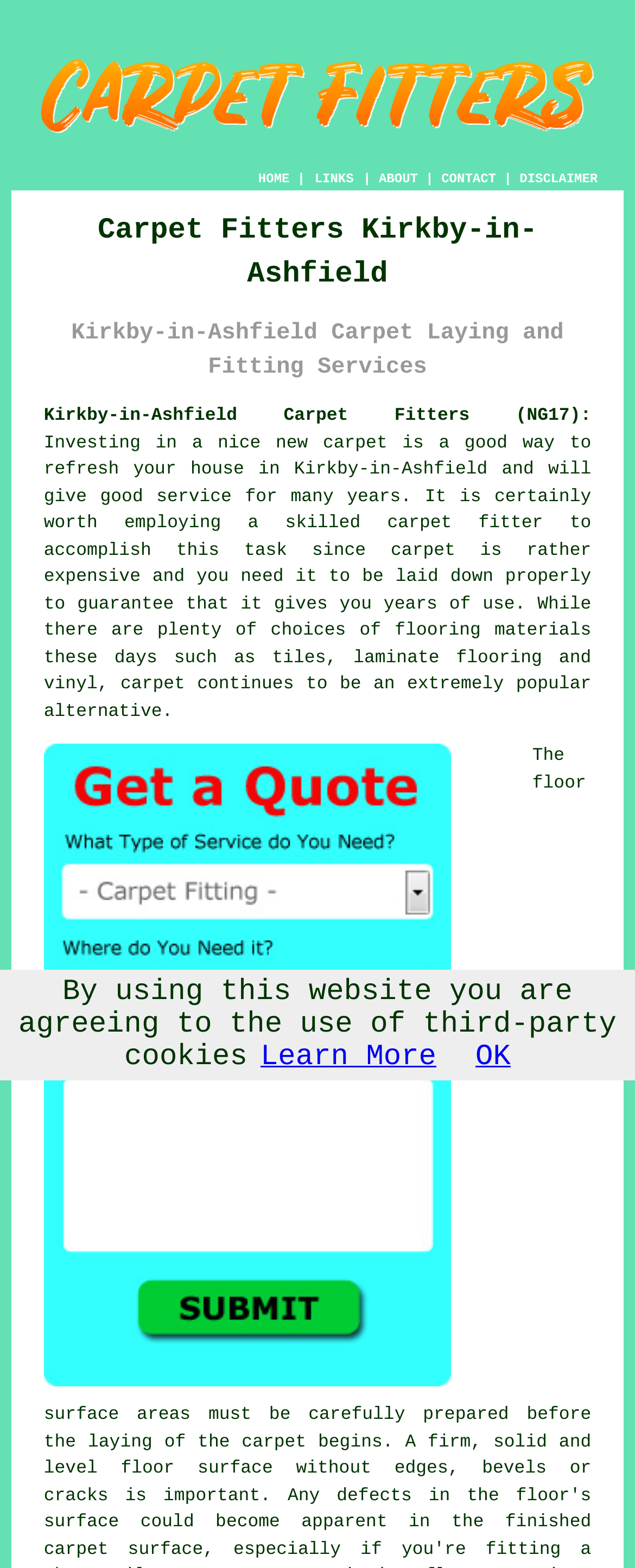Find the bounding box coordinates of the area to click in order to follow the instruction: "Click the Free Kirkby-in-Ashfield Carpet Fitter Quotes link".

[0.069, 0.87, 0.71, 0.891]